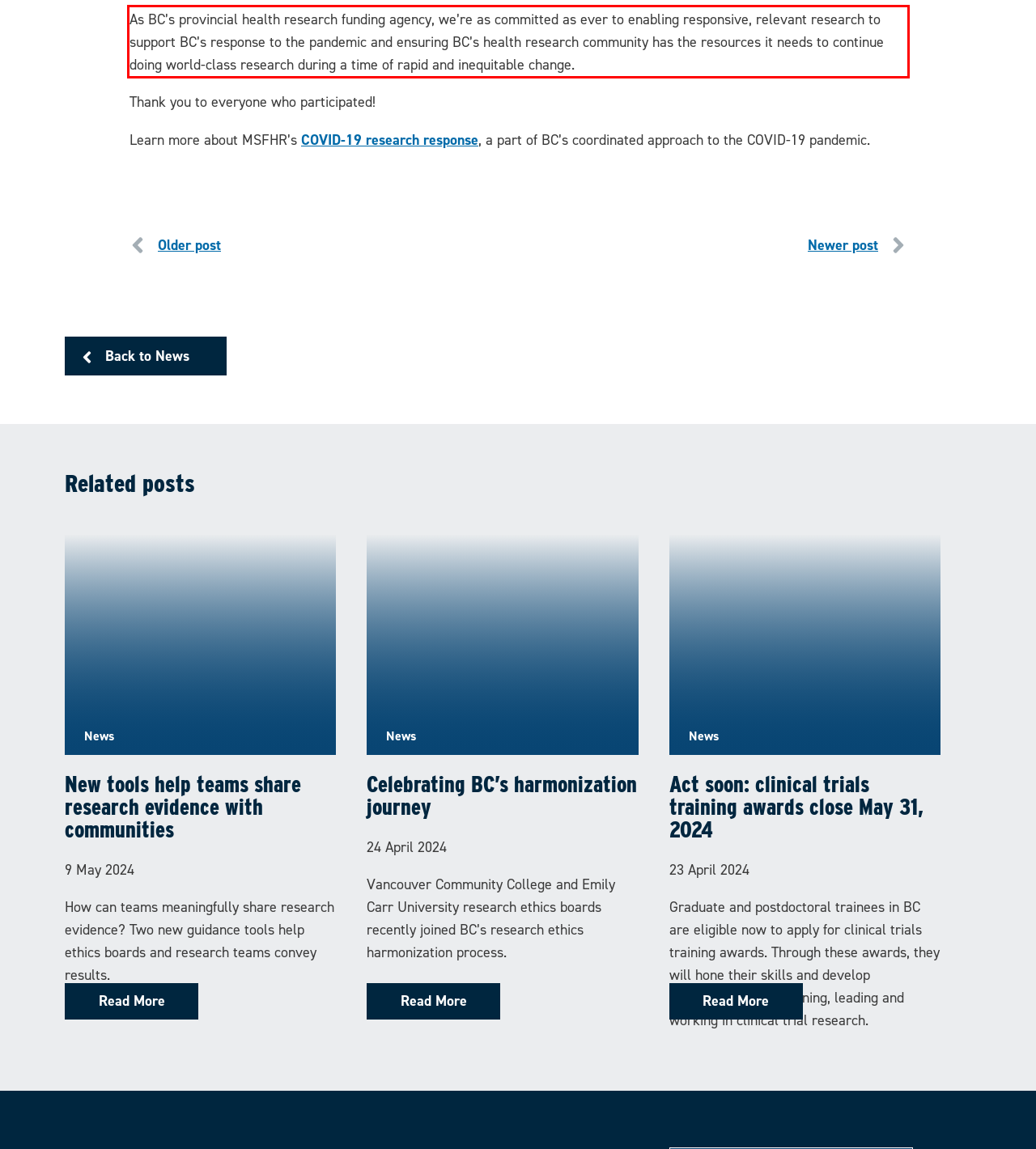There is a screenshot of a webpage with a red bounding box around a UI element. Please use OCR to extract the text within the red bounding box.

As BC’s provincial health research funding agency, we’re as committed as ever to enabling responsive, relevant research to support BC’s response to the pandemic and ensuring BC’s health research community has the resources it needs to continue doing world-class research during a time of rapid and inequitable change.